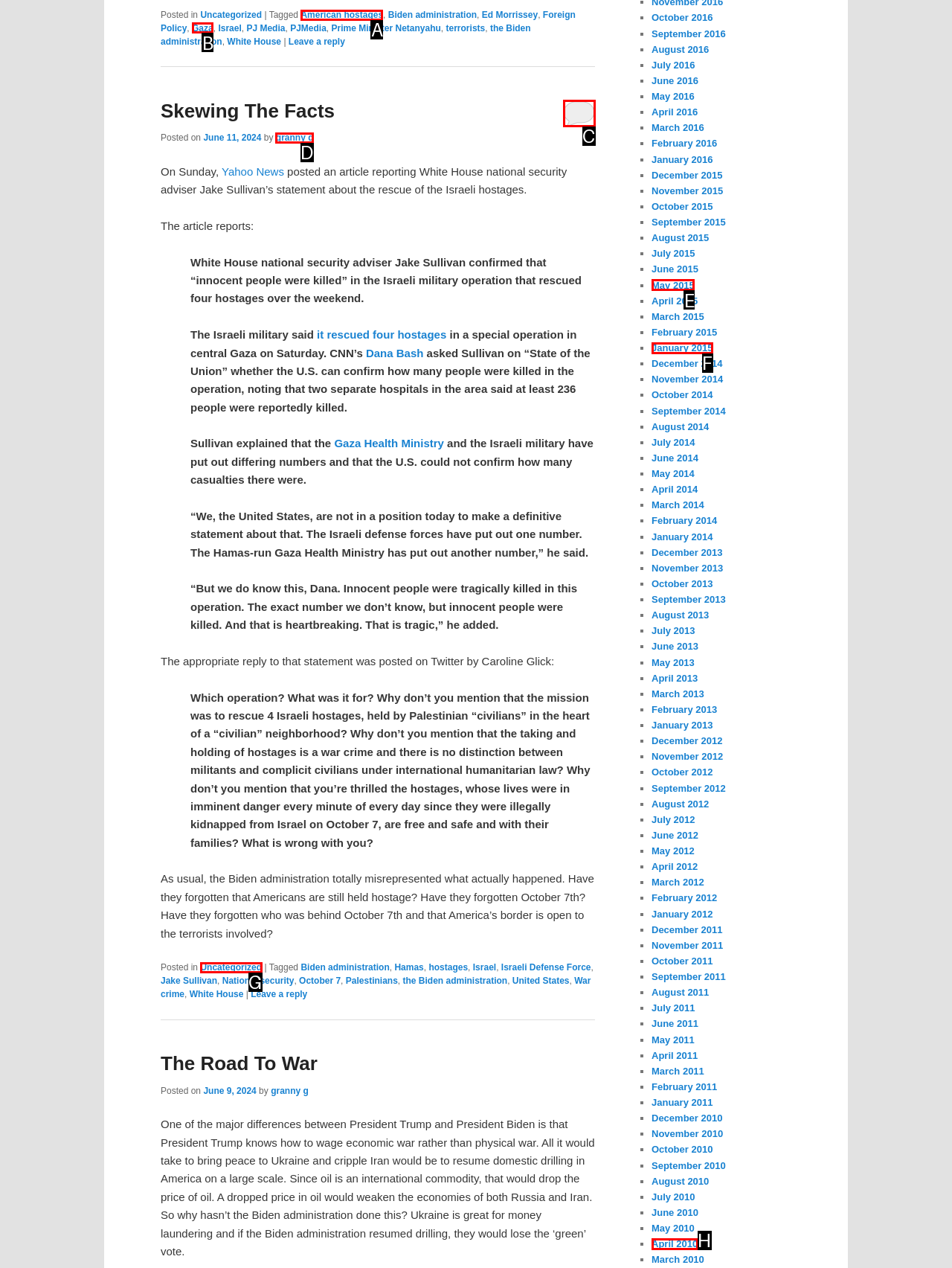Tell me which one HTML element I should click to complete the following task: Click on the link 'Biden administration' Answer with the option's letter from the given choices directly.

A